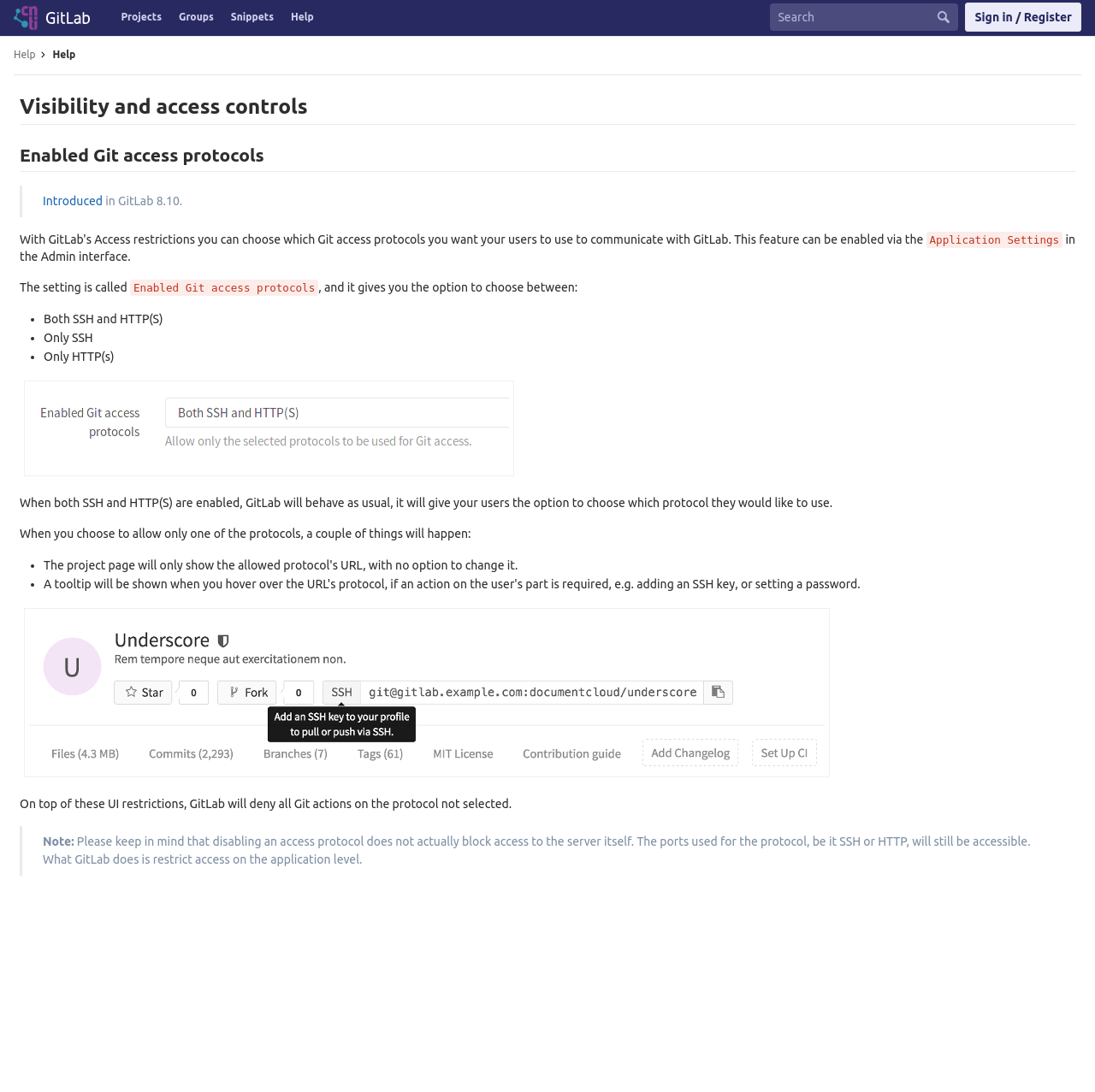What is the purpose of the 'Enabled Git access protocols' setting?
By examining the image, provide a one-word or phrase answer.

To choose between SSH and HTTP(S) protocols